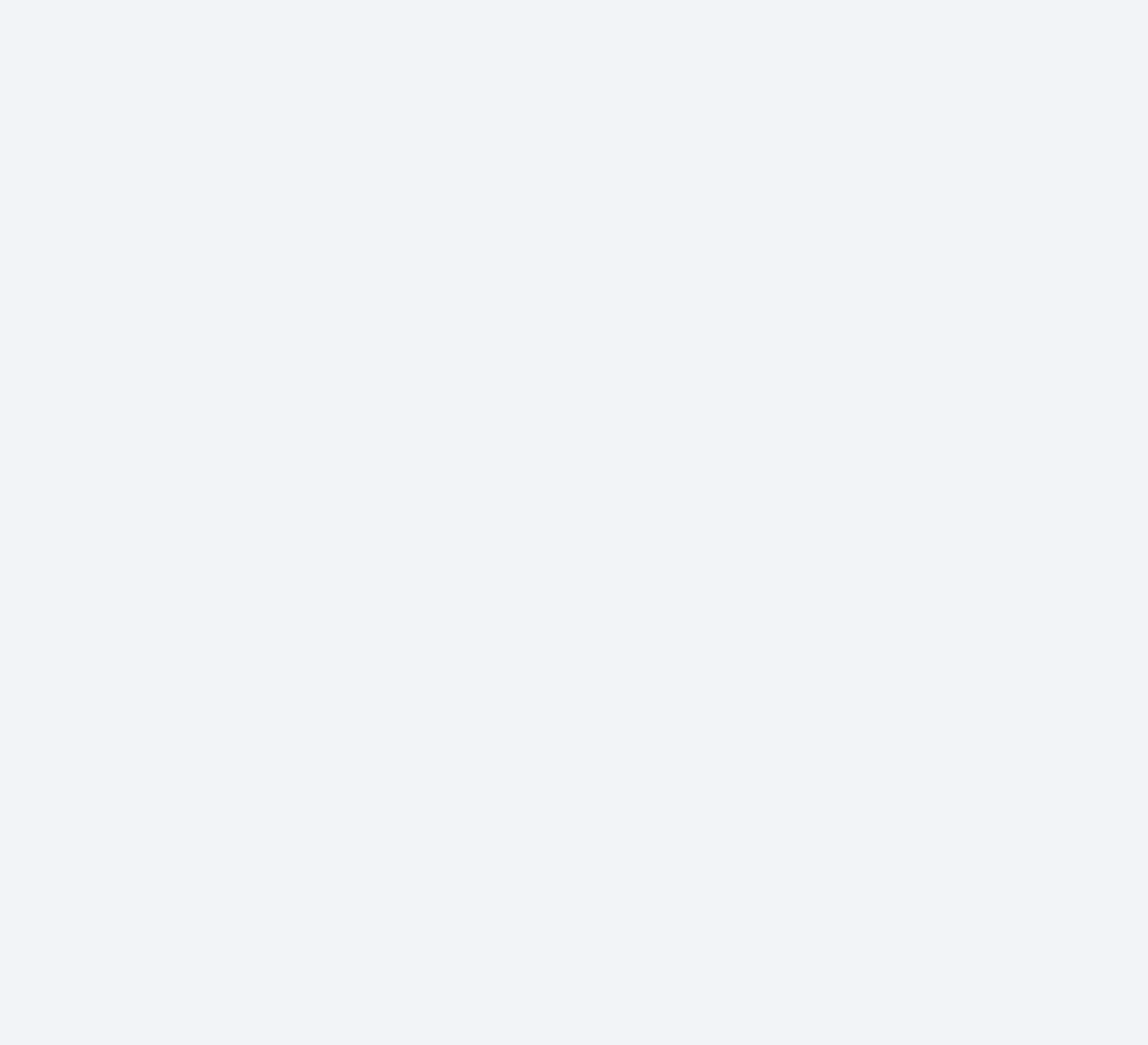Use a single word or phrase to answer the question: 
What is the purpose of the button at the bottom of the page?

我要提问